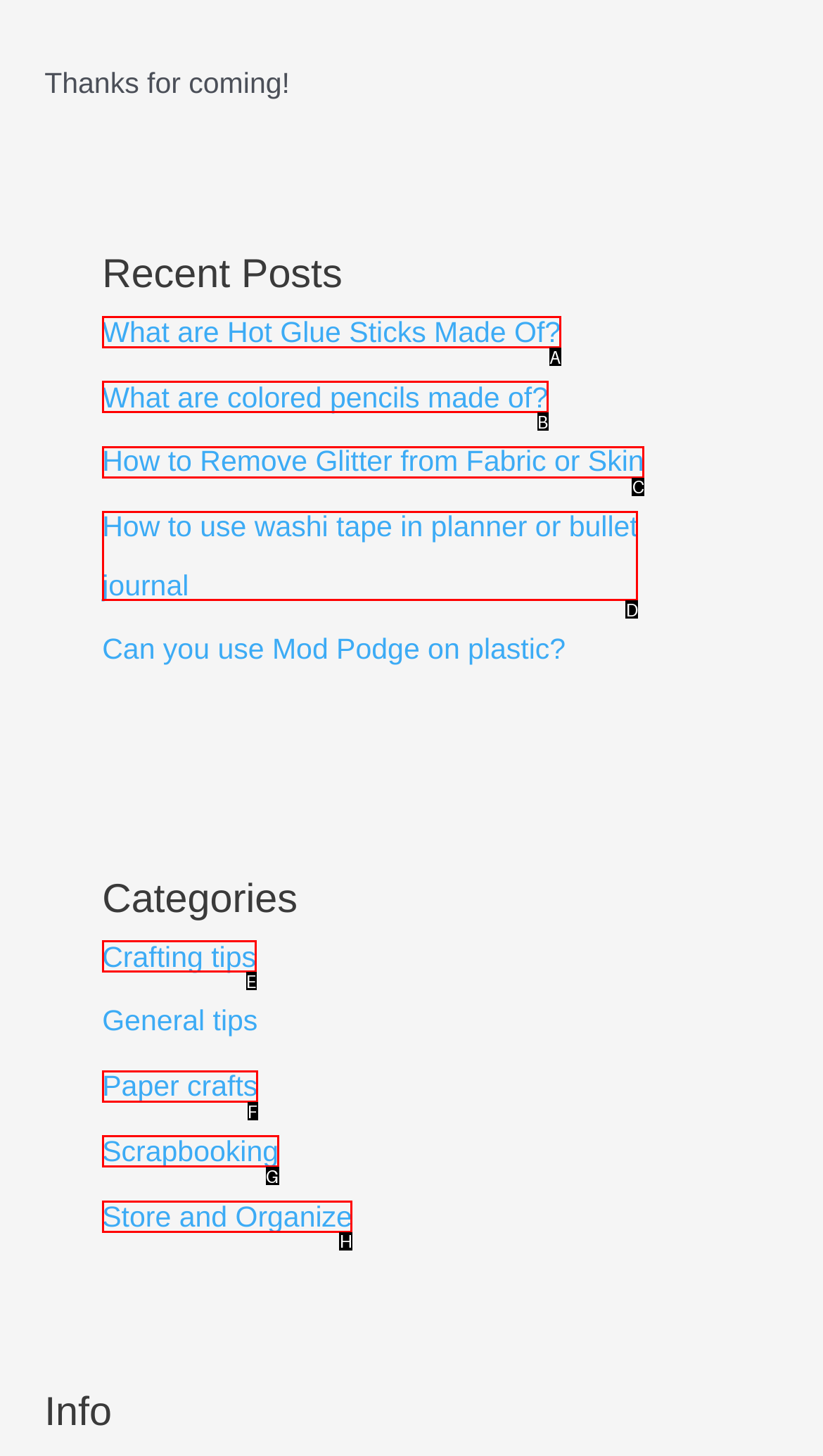Assess the description: Store and Organize and select the option that matches. Provide the letter of the chosen option directly from the given choices.

H